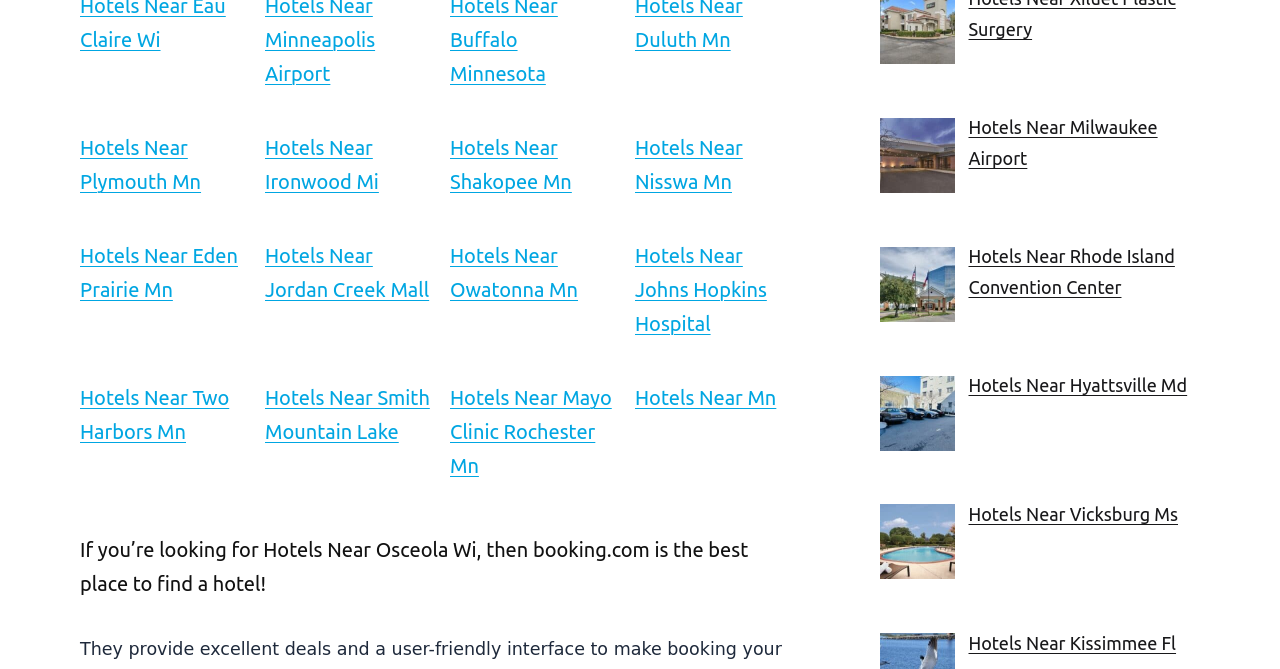Please give a succinct answer using a single word or phrase:
Is there a hotel location near an airport?

Yes